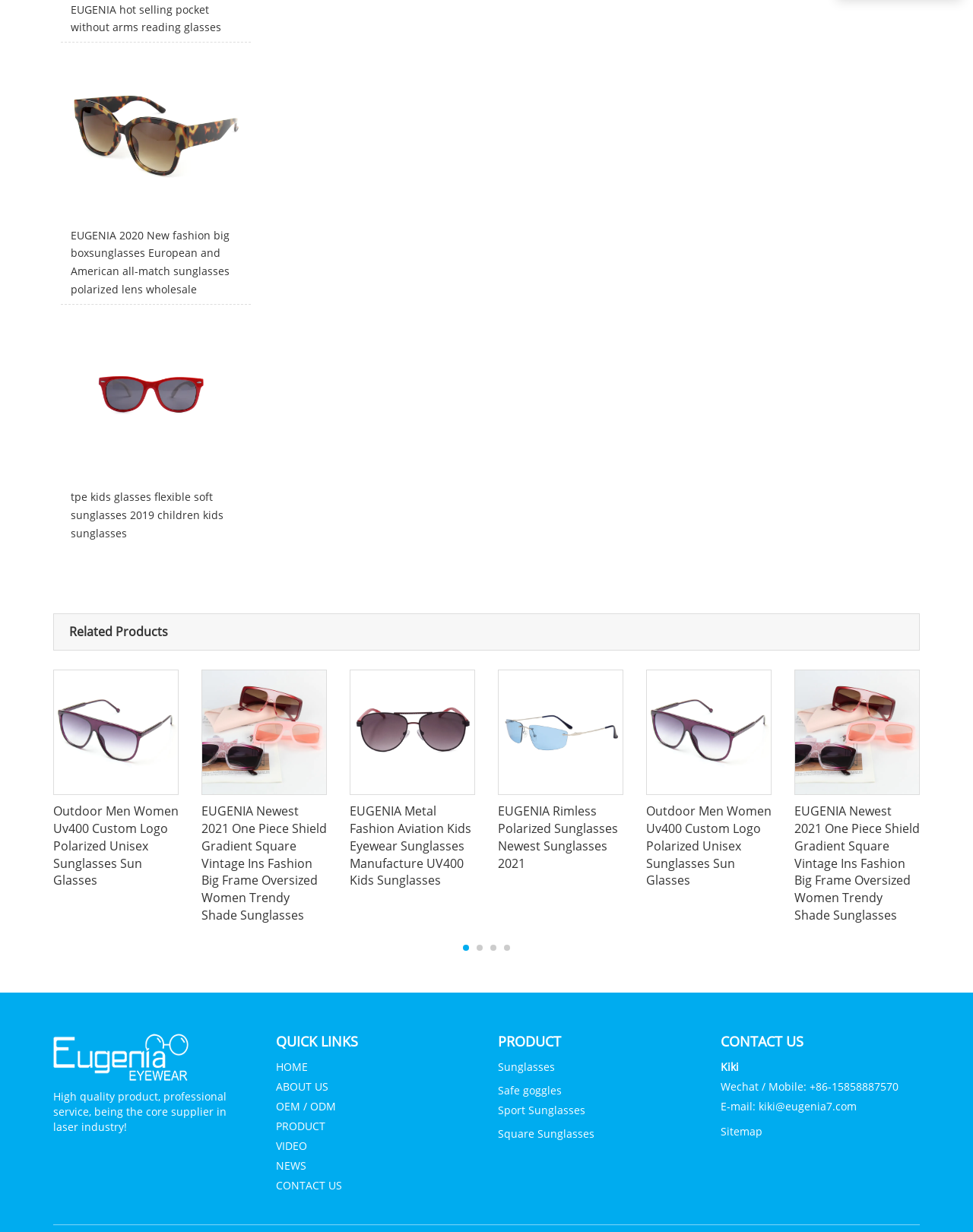What type of products are displayed on this webpage?
Look at the image and respond with a single word or a short phrase.

Sunglasses